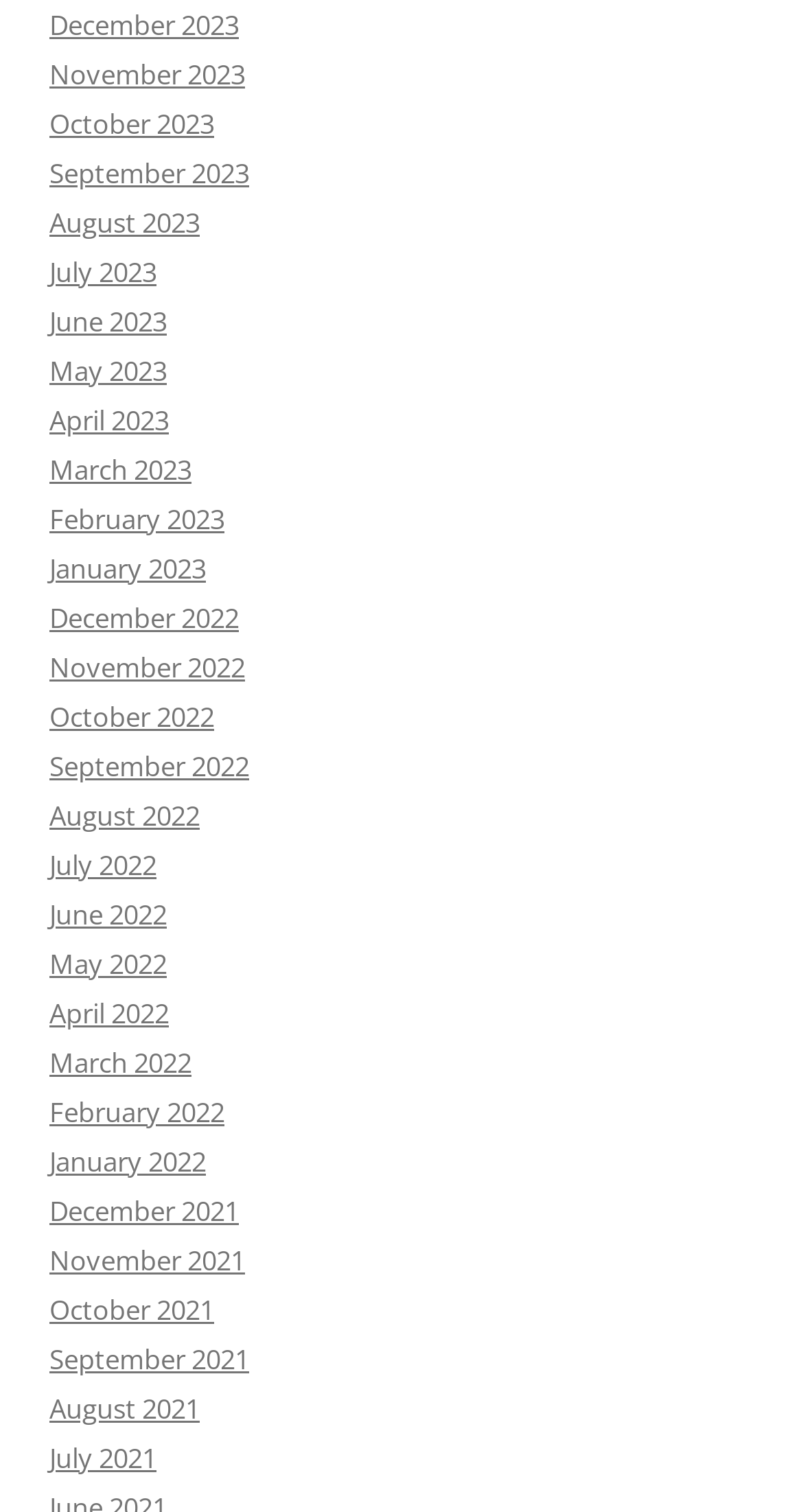Are the months listed in chronological order?
Using the visual information from the image, give a one-word or short-phrase answer.

Yes